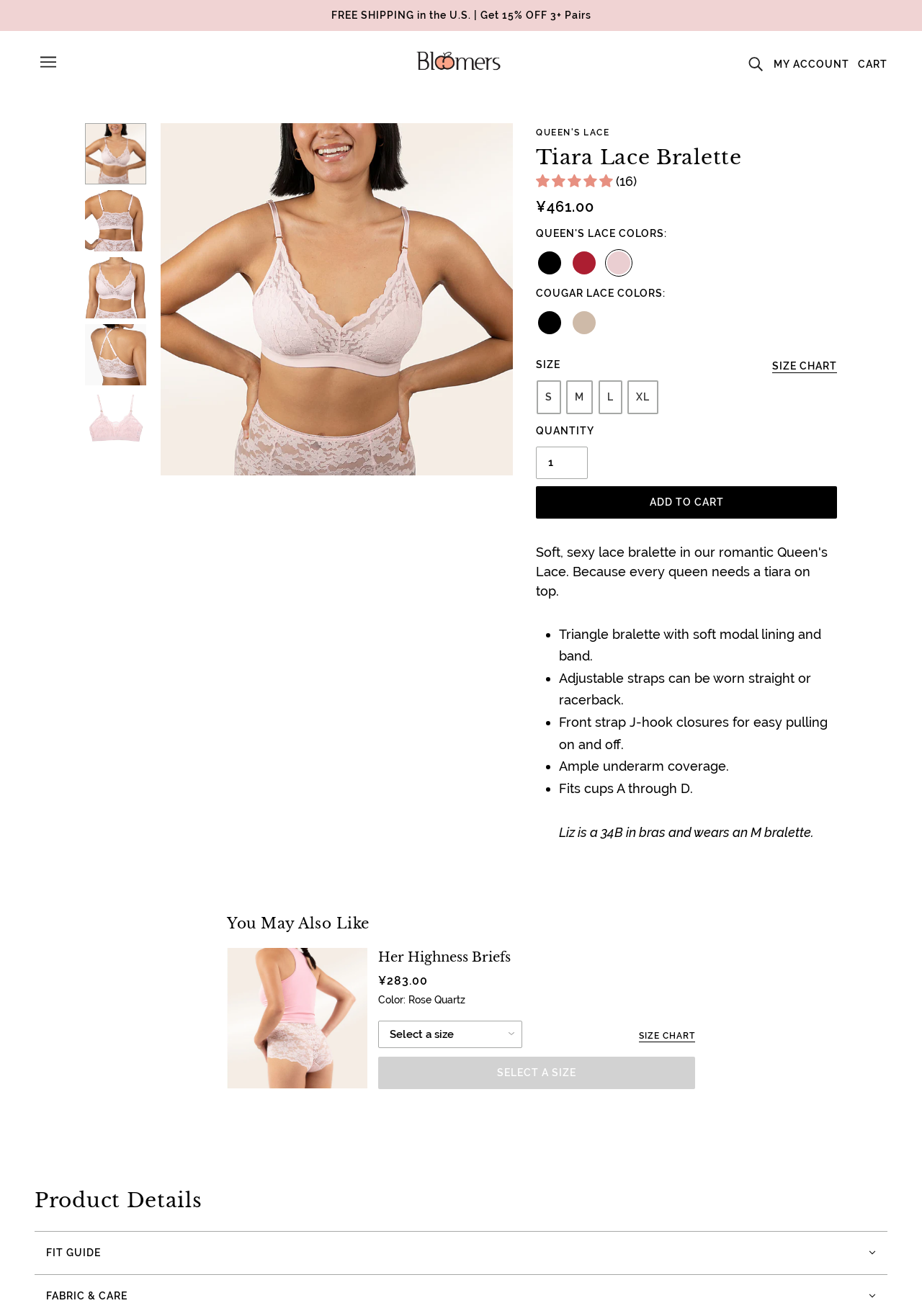Identify the bounding box for the described UI element. Provide the coordinates in (top-left x, top-left y, bottom-right x, bottom-right y) format with values ranging from 0 to 1: My account

[0.839, 0.042, 0.925, 0.054]